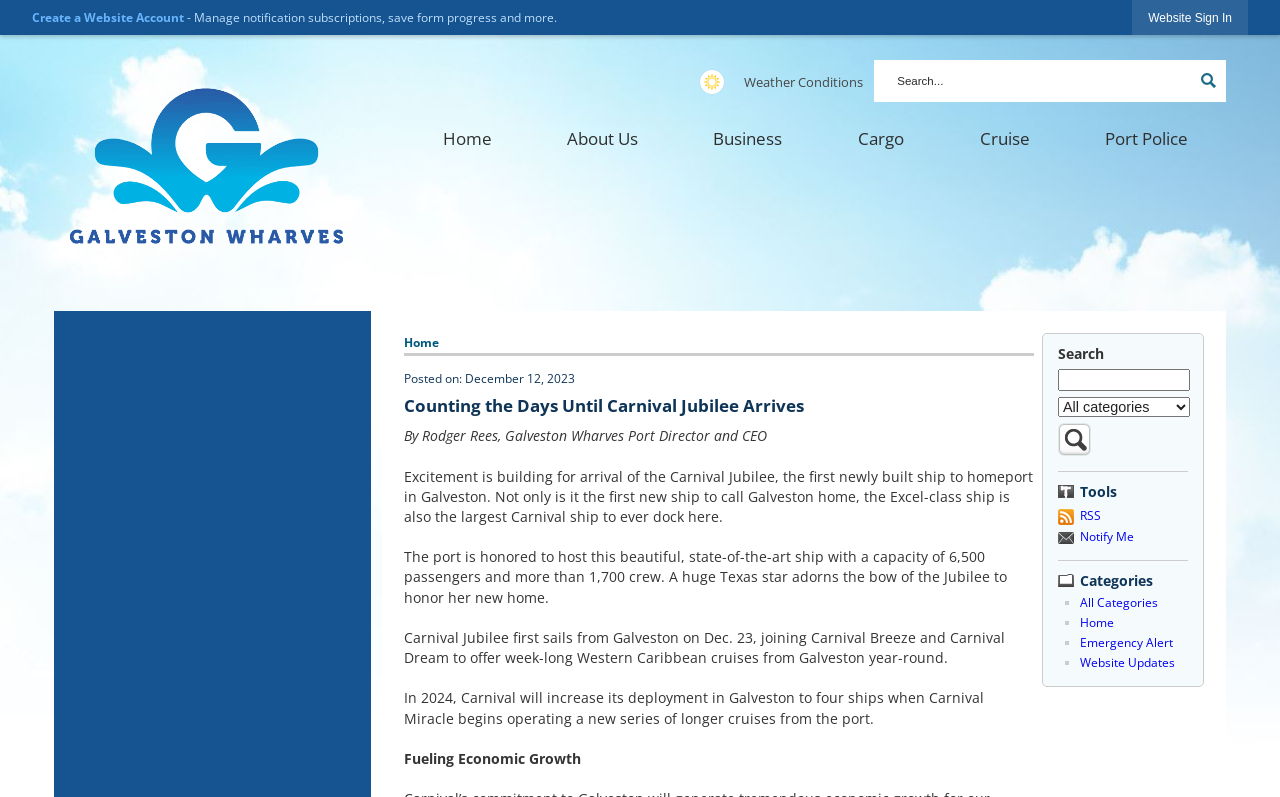Please identify the bounding box coordinates of the element I need to click to follow this instruction: "read Hungry for the Wolf".

None